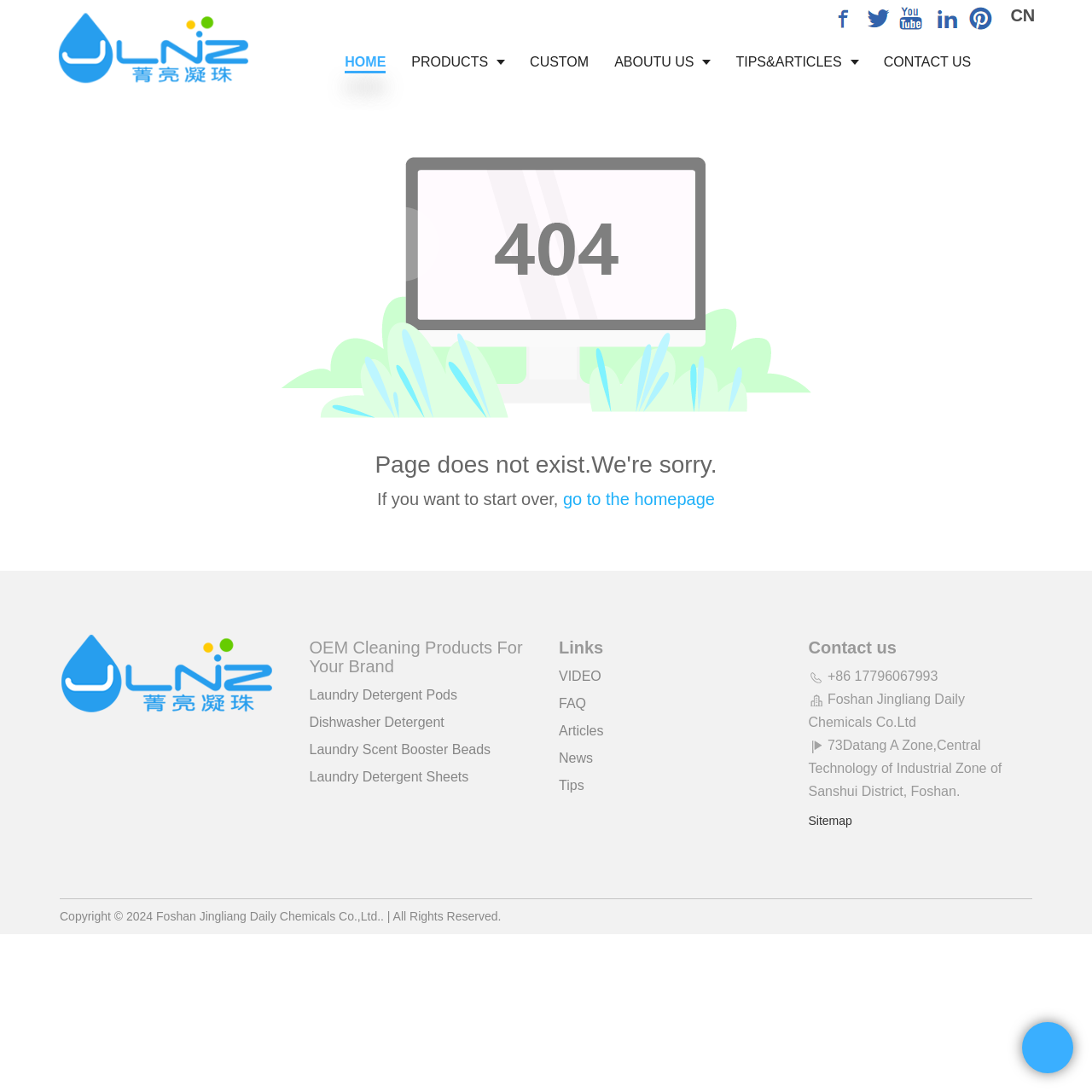Determine the bounding box coordinates of the section I need to click to execute the following instruction: "Chat online". Provide the coordinates as four float numbers between 0 and 1, i.e., [left, top, right, bottom].

[0.93, 0.938, 0.988, 0.95]